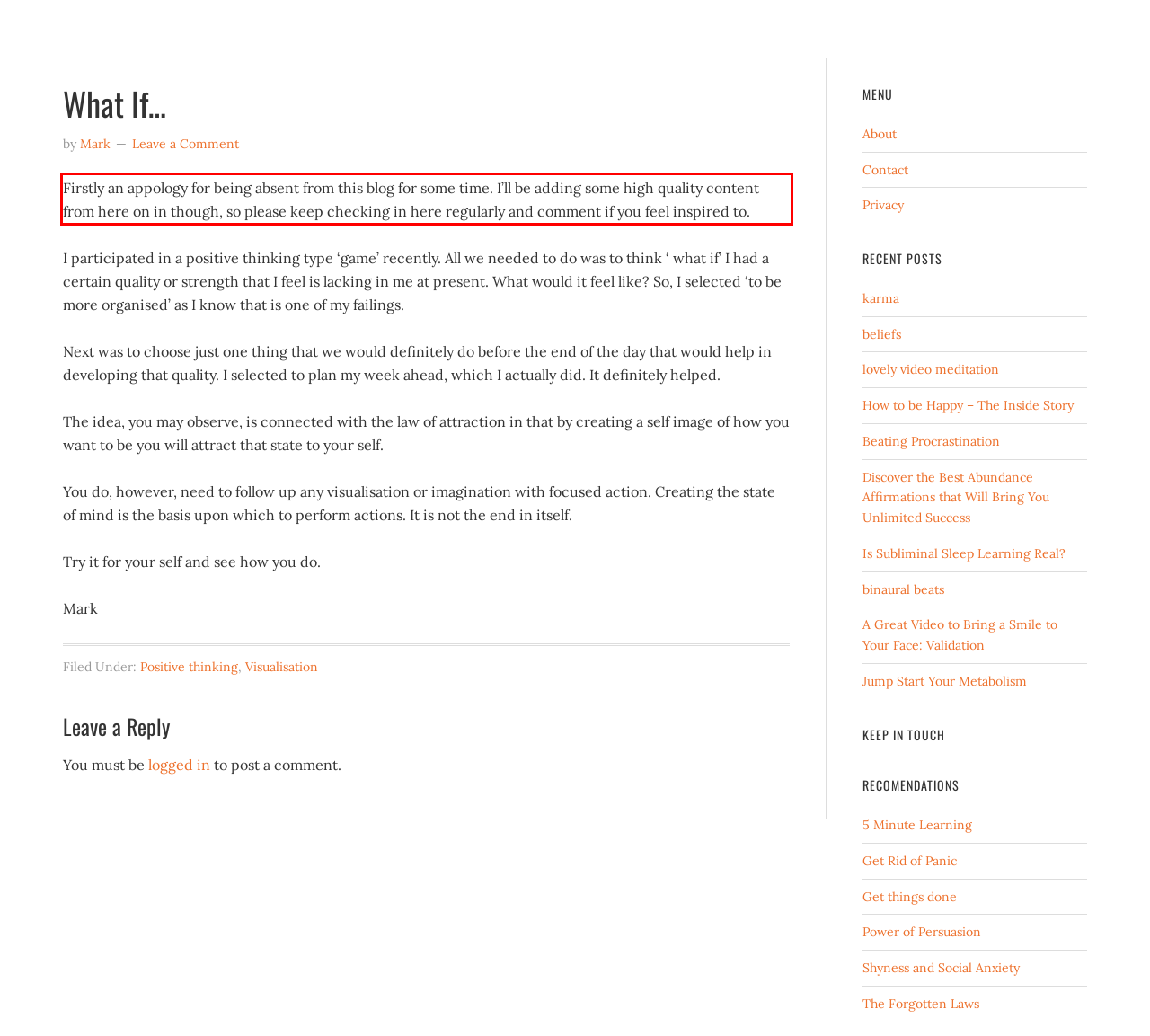Identify and extract the text within the red rectangle in the screenshot of the webpage.

Firstly an appology for being absent from this blog for some time. I’ll be adding some high quality content from here on in though, so please keep checking in here regularly and comment if you feel inspired to.